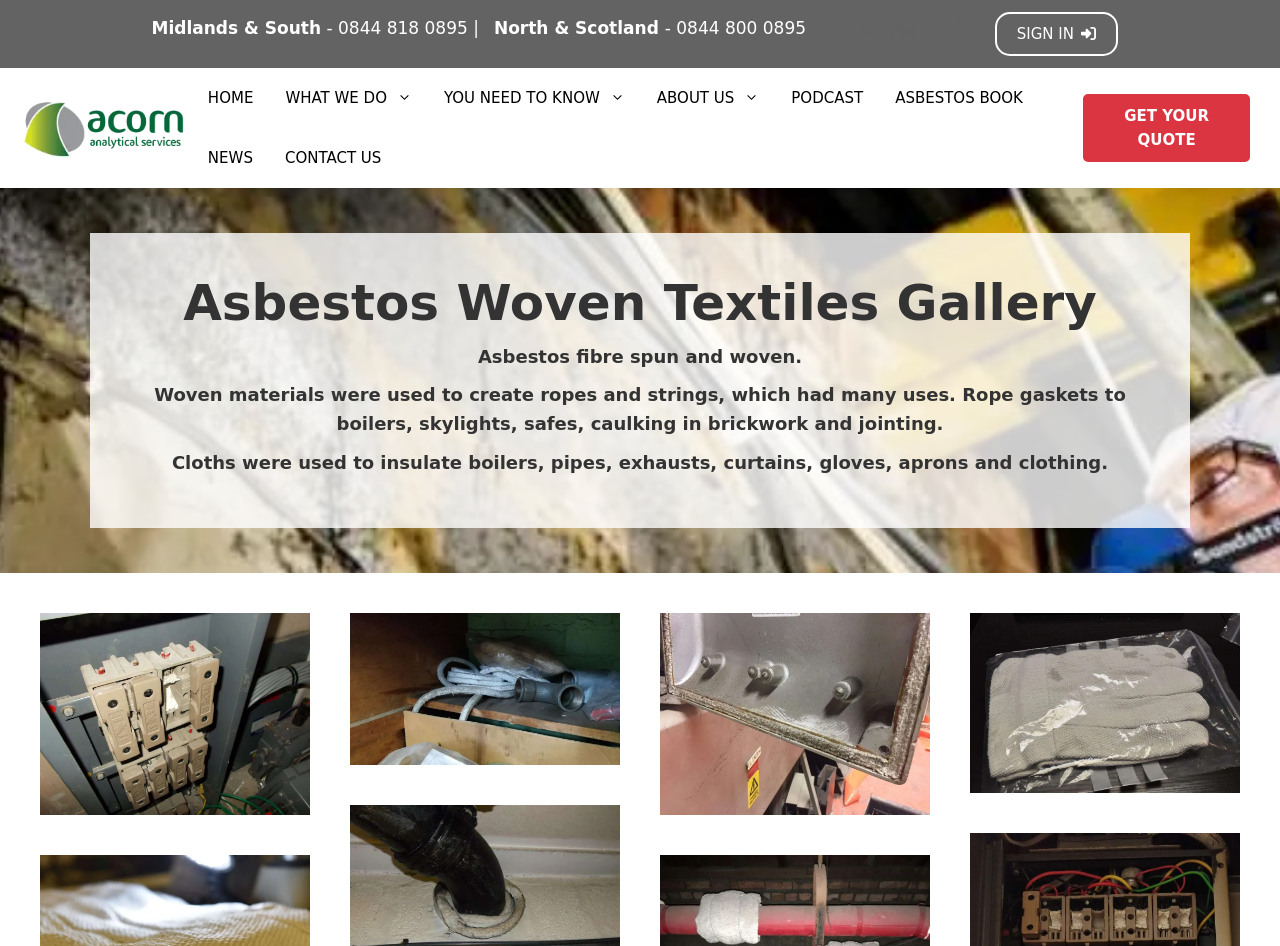Please find the bounding box for the following UI element description. Provide the coordinates in (top-left x, top-left y, bottom-right x, bottom-right y) format, with values between 0 and 1: You need to know

[0.334, 0.072, 0.501, 0.135]